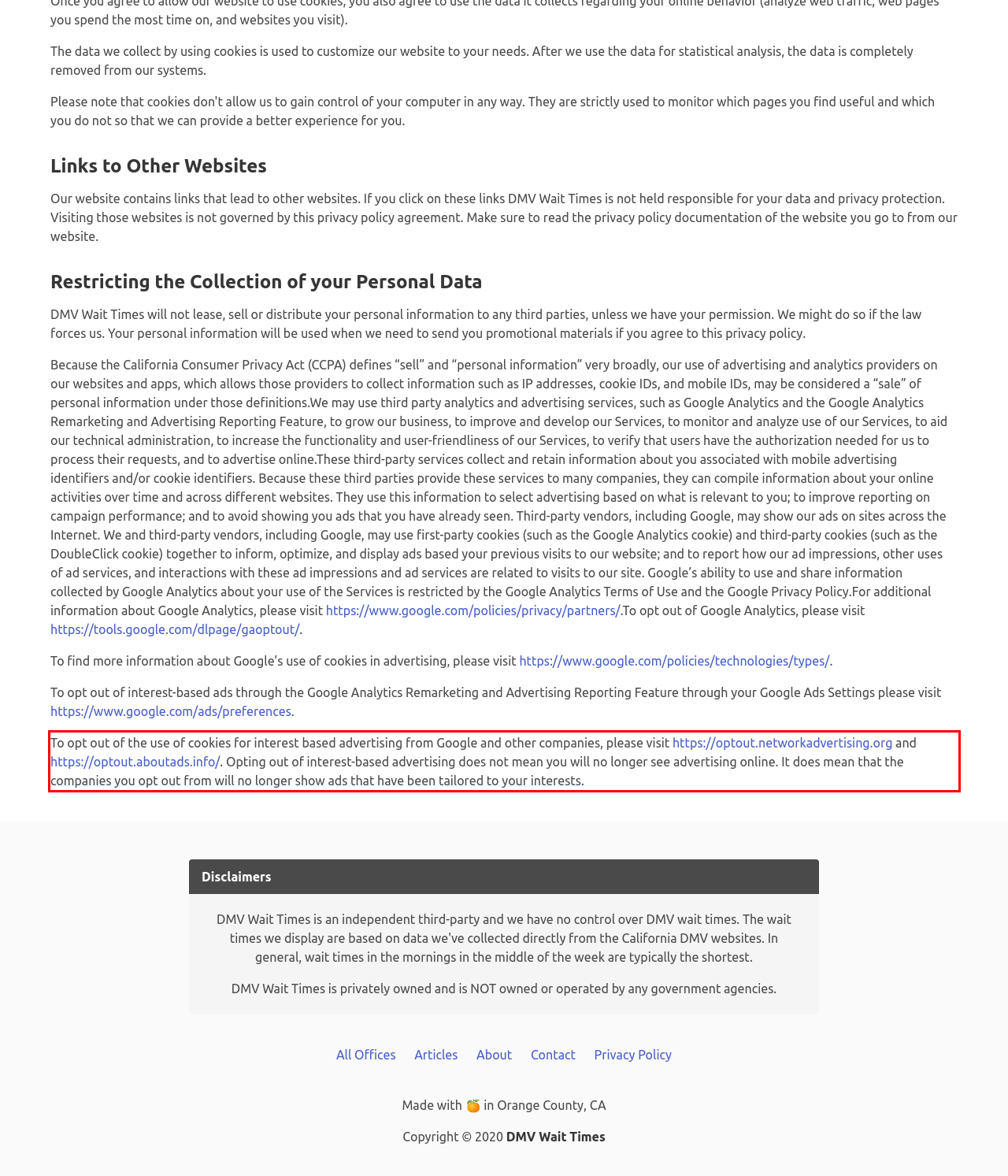Please identify the text within the red rectangular bounding box in the provided webpage screenshot.

To opt out of the use of cookies for interest based advertising from Google and other companies, please visit https://optout.networkadvertising.org and https://optout.aboutads.info/. Opting out of interest-based advertising does not mean you will no longer see advertising online. It does mean that the companies you opt out from will no longer show ads that have been tailored to your interests.